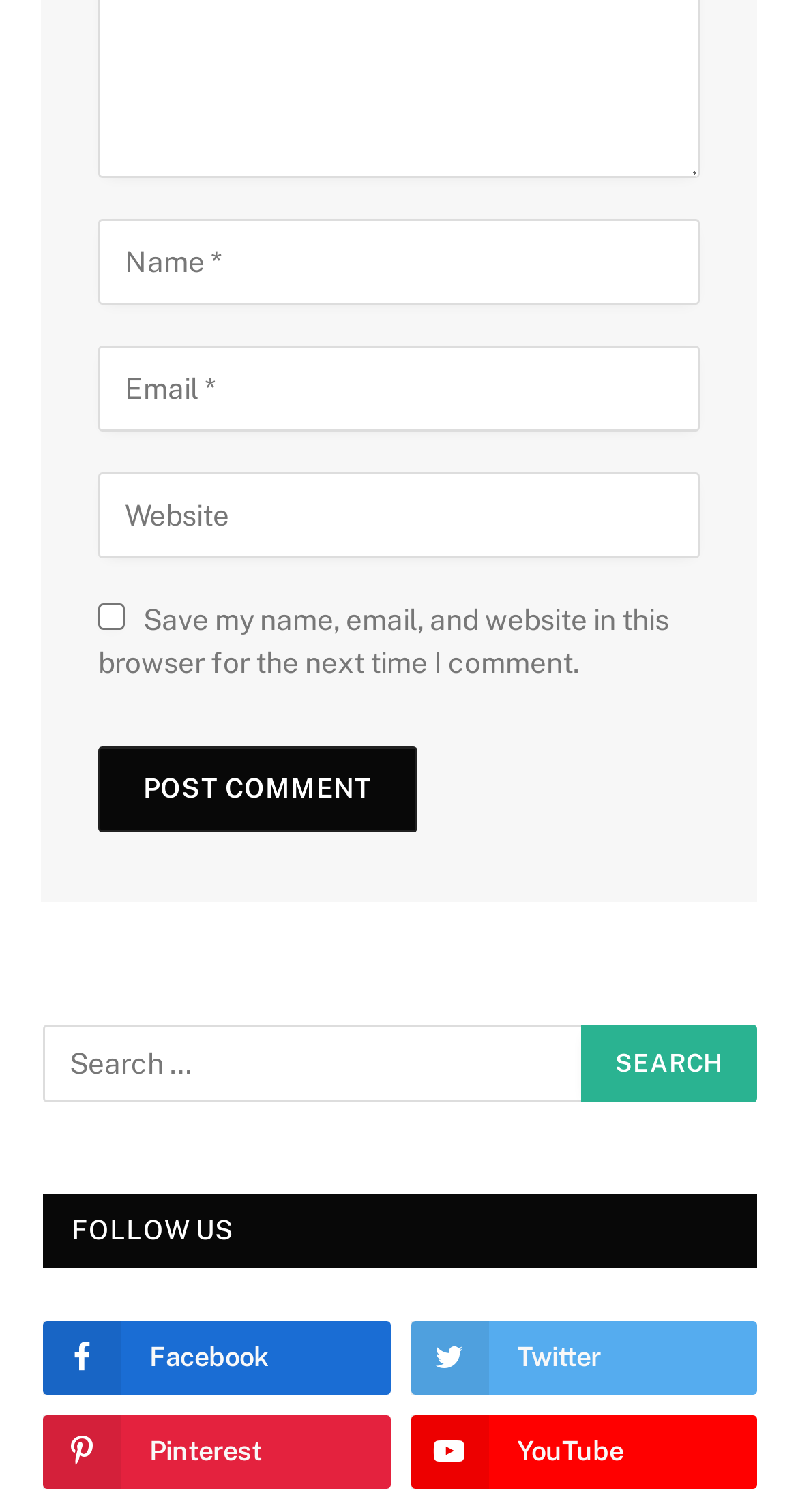Pinpoint the bounding box coordinates of the element to be clicked to execute the instruction: "Post a comment".

[0.123, 0.494, 0.522, 0.551]